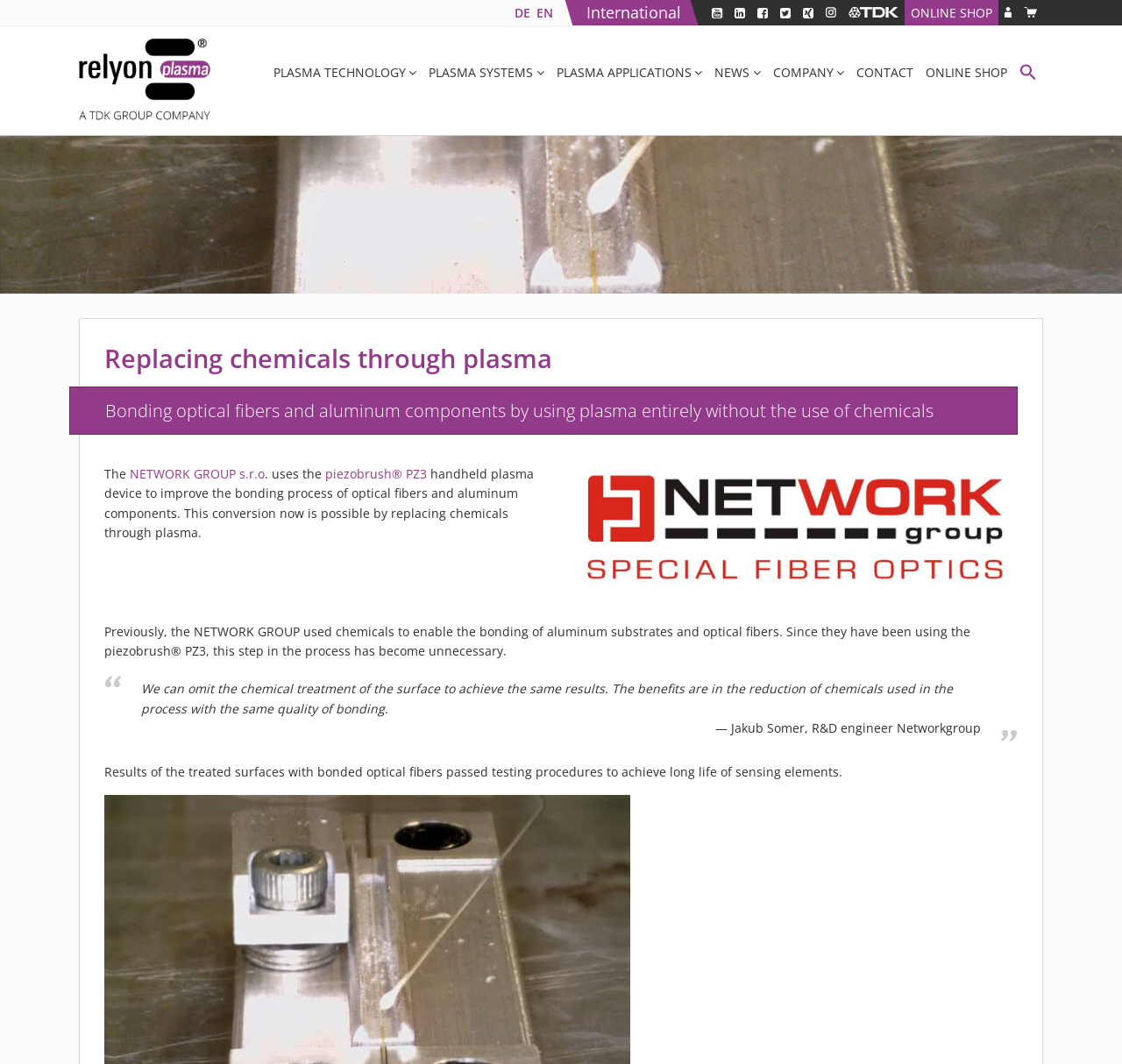Based on the image, provide a detailed response to the question:
What is the benefit of using plasma instead of chemicals?

I read the text on the webpage and found a sentence that mentioned the benefit of using plasma instead of chemicals. It said that the benefits are in the reduction of chemicals used in the process with the same quality of bonding. Therefore, the benefit of using plasma instead of chemicals is the reduction of chemicals.